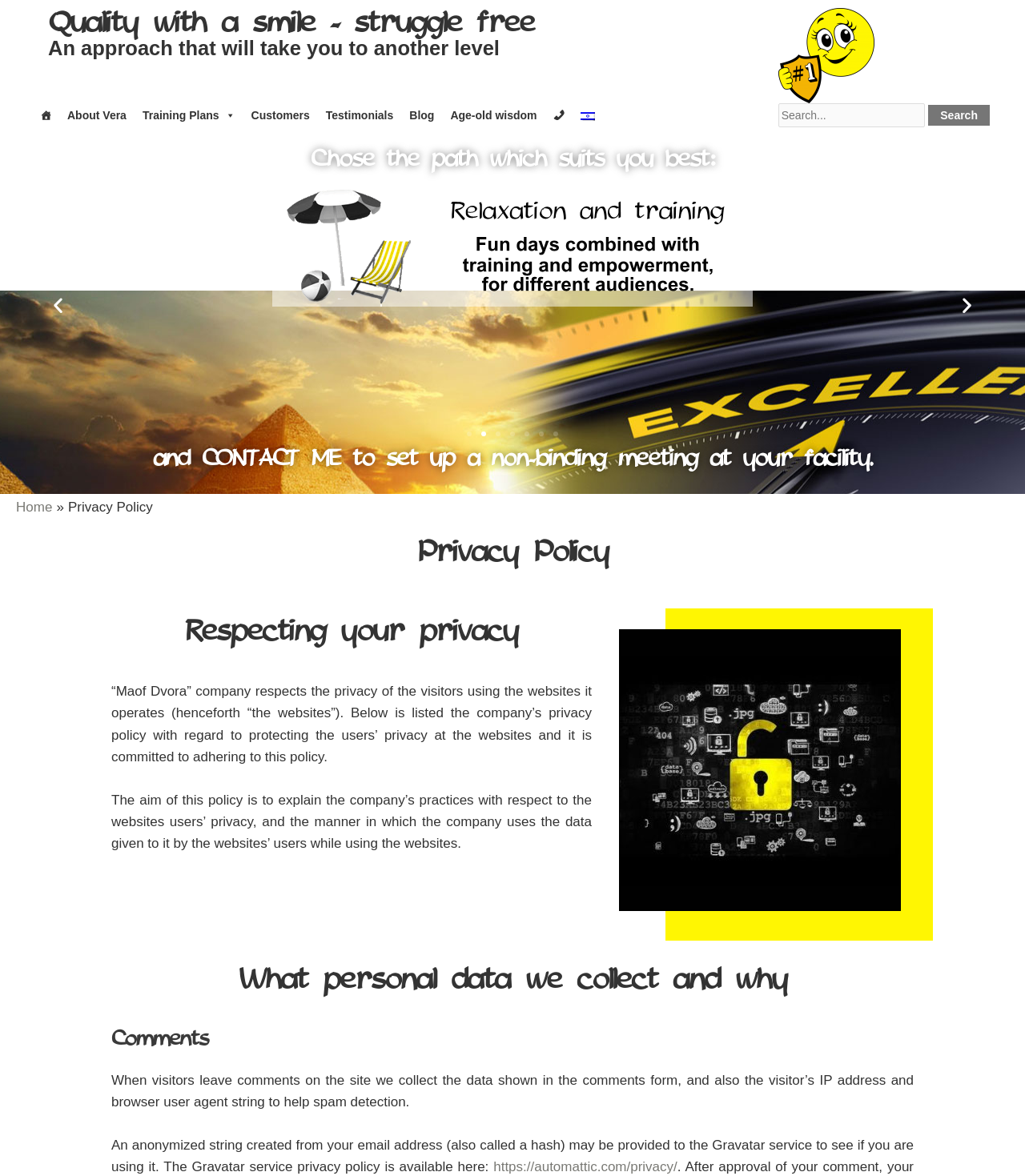Indicate the bounding box coordinates of the clickable region to achieve the following instruction: "View the 'Customers' page."

[0.237, 0.088, 0.31, 0.108]